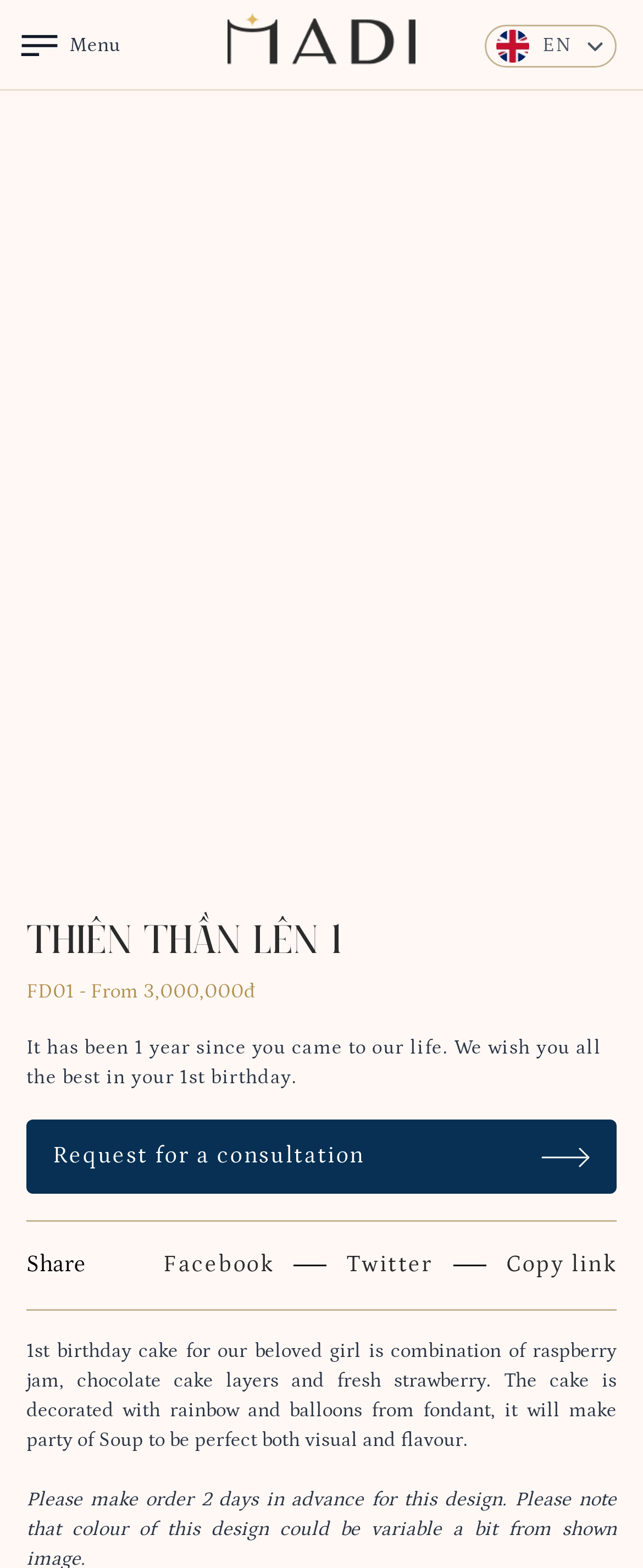Describe all the key features of the webpage in detail.

The webpage is about baby shower cakes for little girls at MaDi Bakery. At the top left corner, there is a button labeled "Menu" with a small image beside it. To the right of the button, there is a logo image of MaDi Bakery. Above the logo, there are two small flag images, one labeled "EN" and the other unlabeled. 

Below the logo, there is a large image that takes up most of the width of the page, with a heading "THIÊN THẦN LÊN 1" on top of it. The image is decorated with balloons and rainbow colors, suggesting a festive theme. 

Below the image, there is a paragraph of text describing a cake, "FD01 - From 3,000,000đ", which is a combination of chocolate raspberry cake with fresh strawberries inside and a decorative layer of rainbow and balloons. 

Following the cake description, there is a heartfelt message, "It has been 1 year since you came to our life. We wish you all the best in your 1st birthday." 

Below the message, there is a link to "Request for a consultation" with a small image beside it. 

On the bottom left corner, there are social media links to "Facebook" and "Twitter", with a "Share" label above them. To the right of the social media links, there is a "Copy link" button. 

Finally, at the bottom of the page, there is a detailed description of the 1st birthday cake, which is a combination of raspberry jam, chocolate cake layers, and fresh strawberry, decorated with rainbow and balloons from fondant.